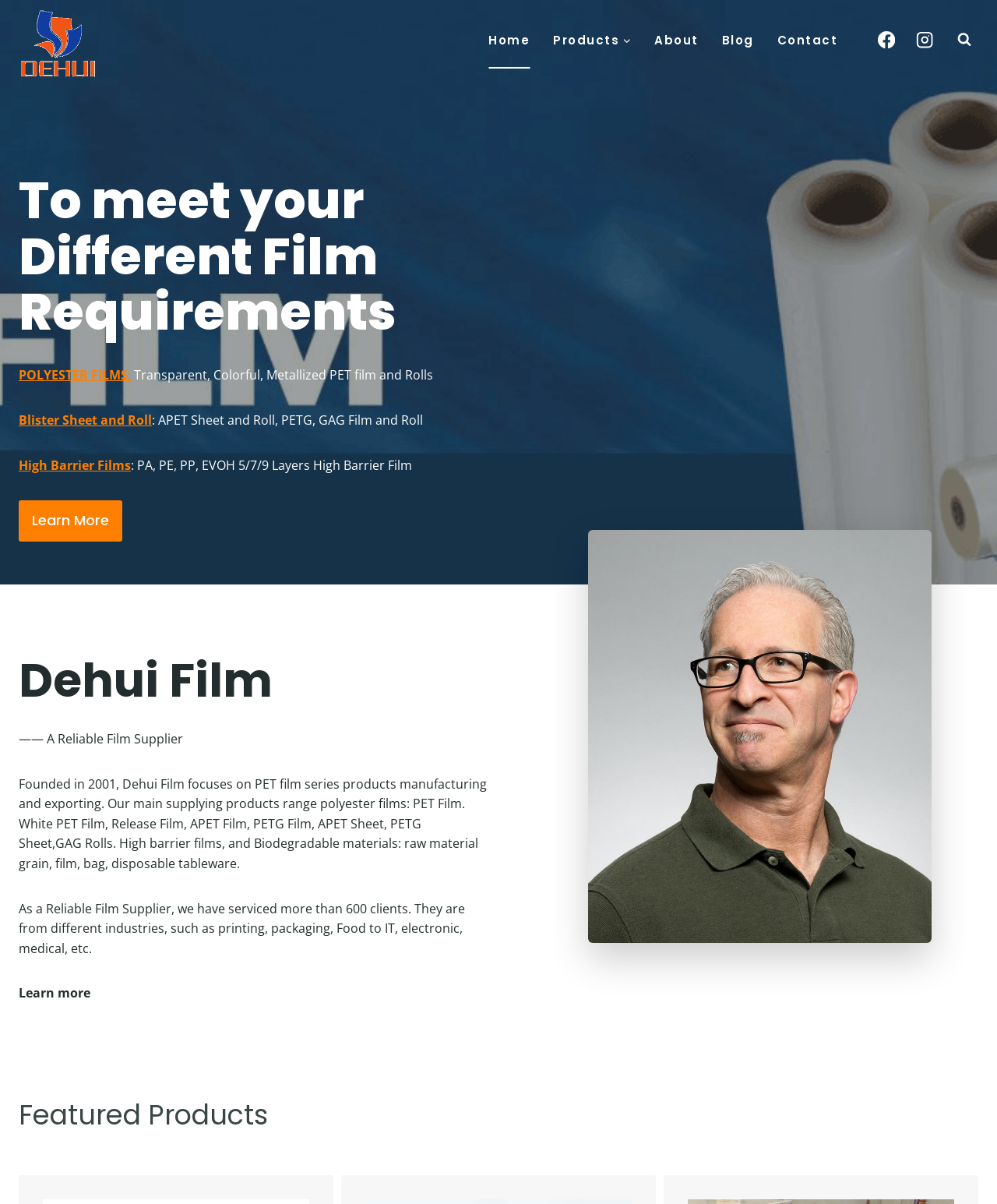Using the description "Blister Sheet and Roll", locate and provide the bounding box of the UI element.

[0.019, 0.342, 0.152, 0.356]